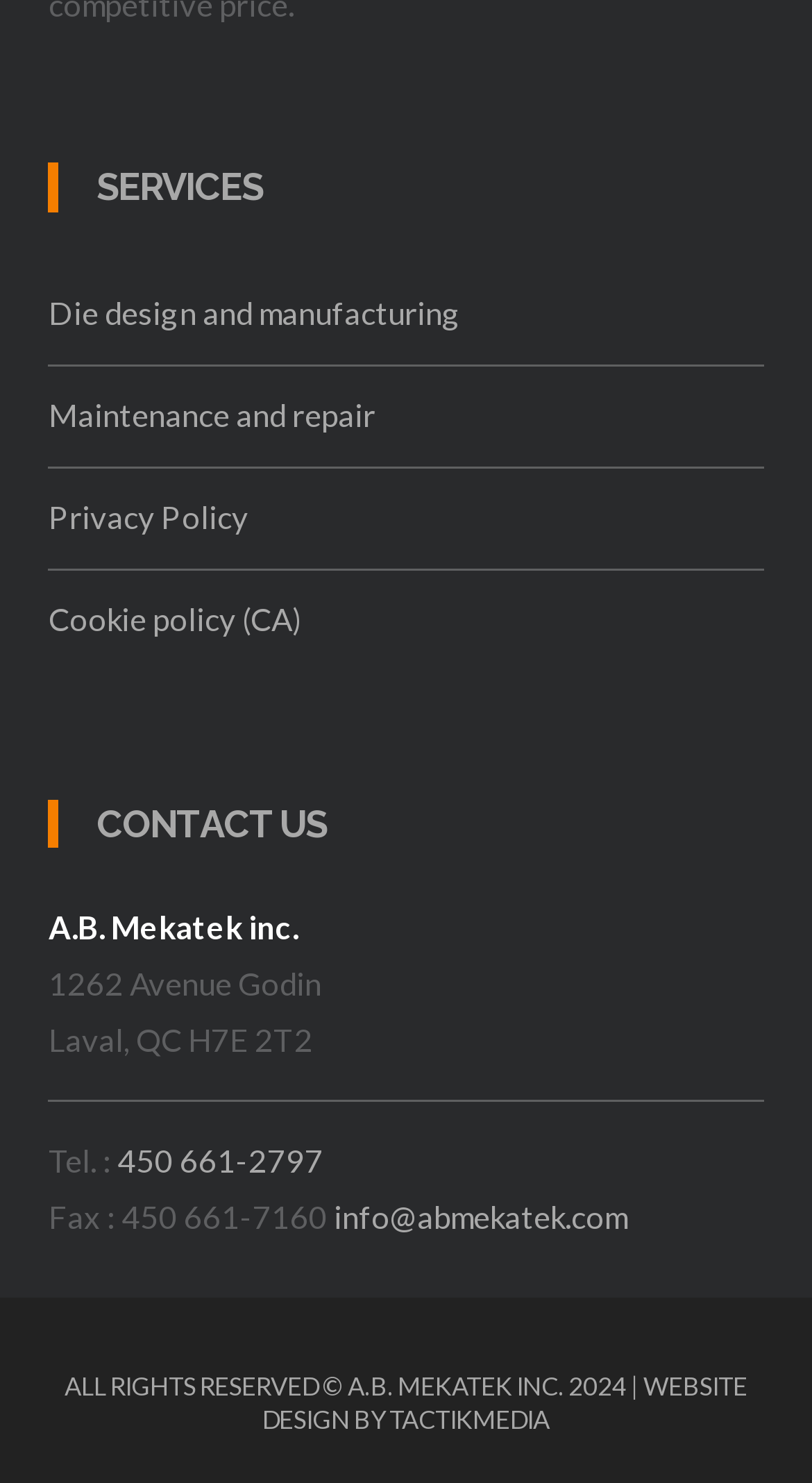What is the copyright year of A.B. Mekatek inc.'s website?
Provide an in-depth and detailed answer to the question.

The copyright year of A.B. Mekatek inc.'s website is mentioned at the bottom of the webpage, which is 2024.